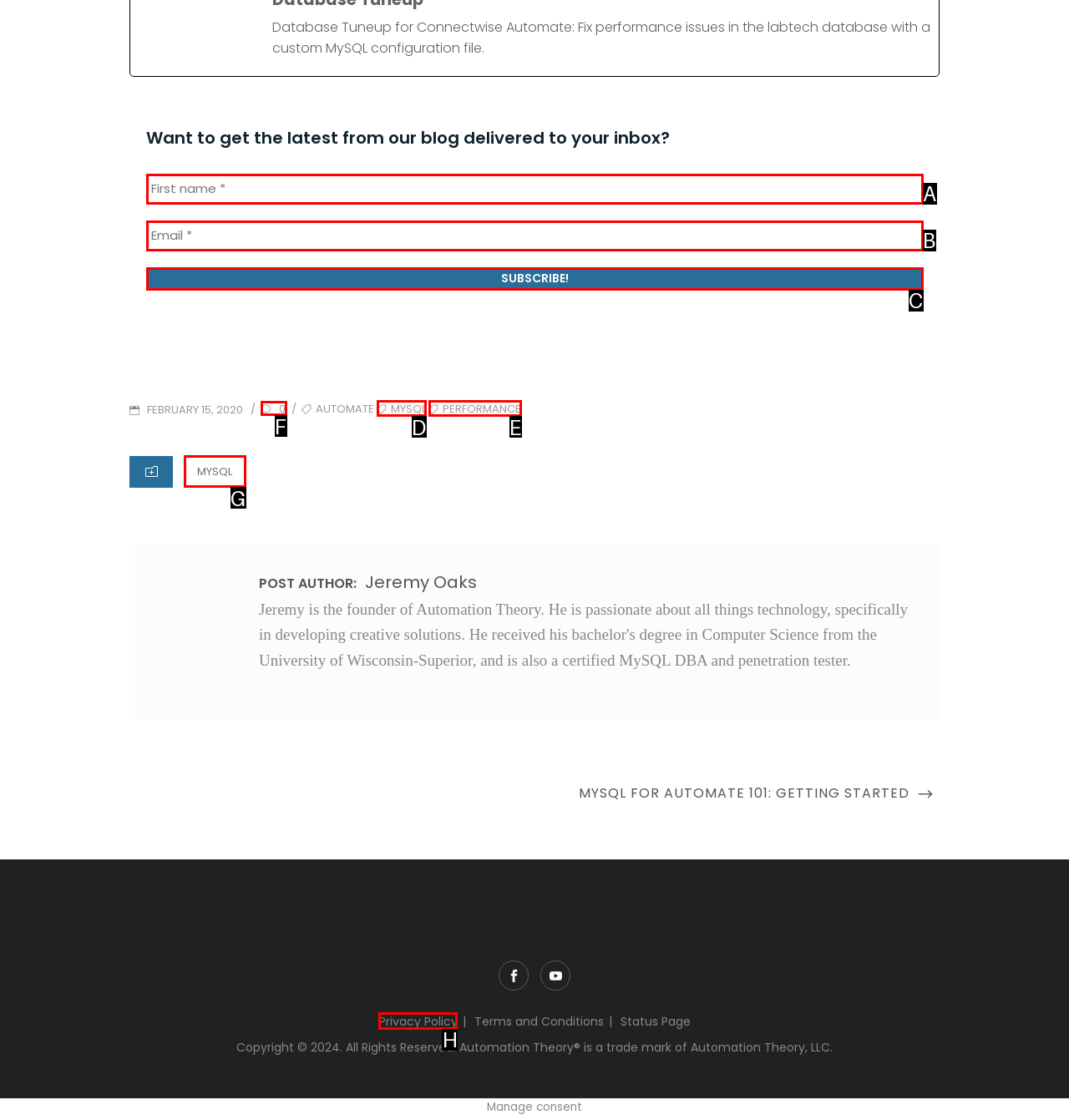Determine the letter of the element I should select to fulfill the following instruction: Navigate to the Home page. Just provide the letter.

None